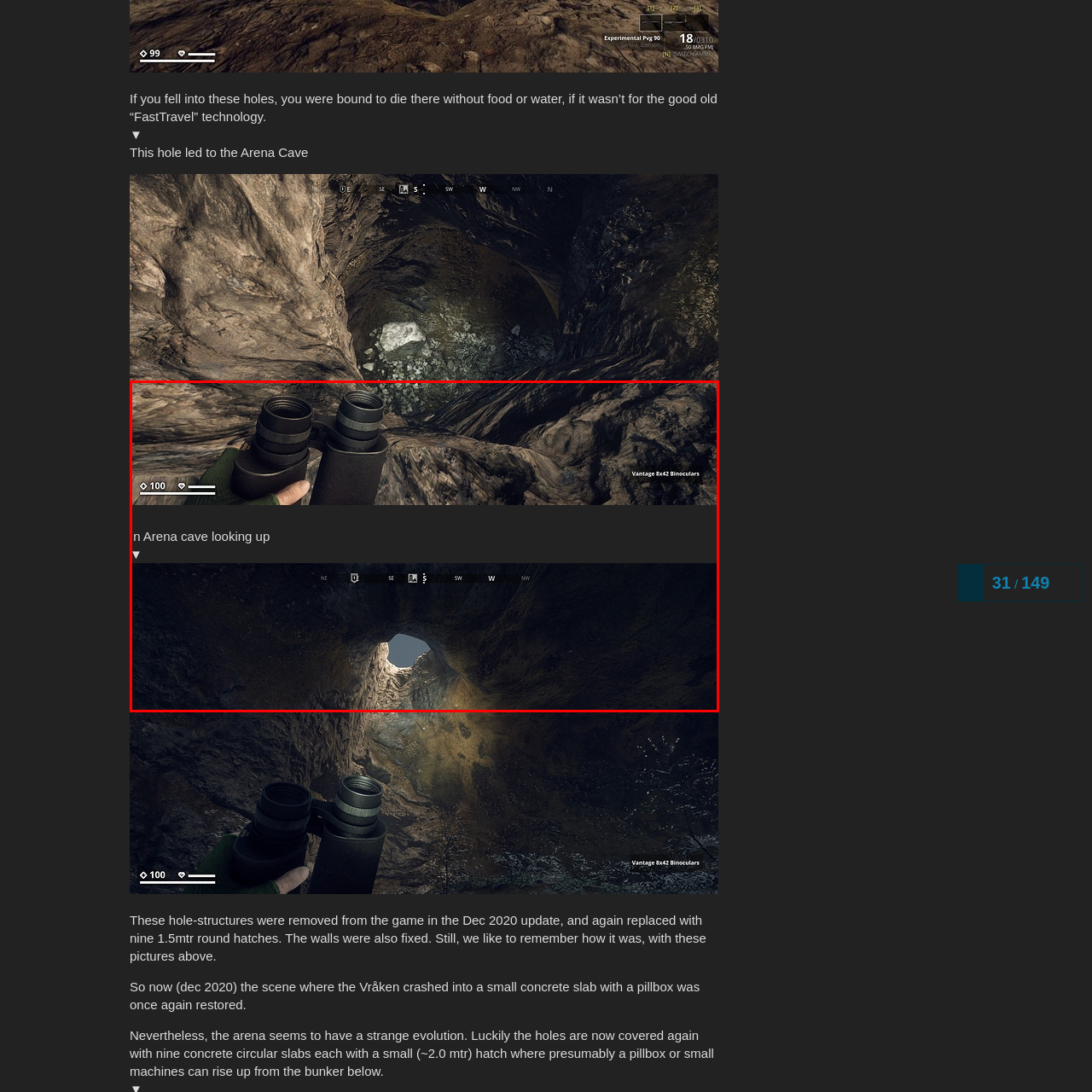Provide a thorough description of the scene captured within the red rectangle.

In this captivating image, a player is immersed in a virtual exploration of a cave environment, holding a pair of binoculars in a first-person perspective. The view showcases the cave's interior, with rocky formations and a beam of daylight shining down through an opening above. The top section of the screen indicates that the player is currently situated in the "Arena cave," highlighting their upward gaze toward the sky. Accompanying graphics reflect various navigation directions, suggesting an interactive element to the experience. The binoculars, marked as "Vantage 8x42," emphasize the exploration theme, allowing players to observe their surroundings closely. Overall, this scene beautifully captures a moment of adventure and discovery in a richly detailed gaming world.